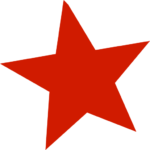Answer the question in one word or a short phrase:
What are Liberty Funding's core values?

Integrity and customer service